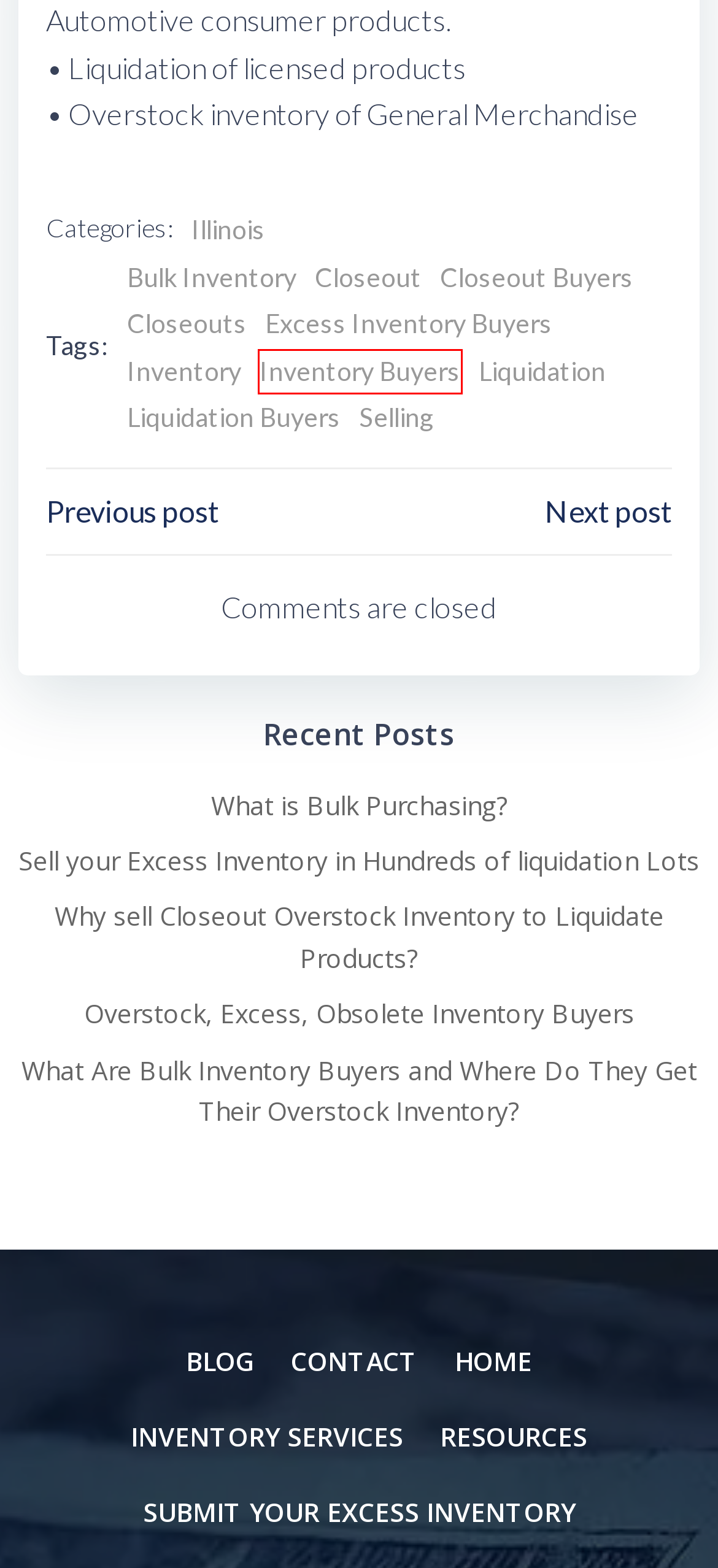You have a screenshot of a webpage with a red bounding box around an element. Select the webpage description that best matches the new webpage after clicking the element within the red bounding box. Here are the descriptions:
A. Inventory Services -
B. Liquidation Buyers Archives -
C. What is Bulk Purchasing? -
D. Contact -
E. What Are Bulk Inventory Buyers and Where Do They Get Their Overstock Inventory? -
F. Sell your Excess Inventory in Hundreds of liquidation Lots -
G. Inventory Buyers Archives -
H. Why sell Closeout Overstock Inventory to Liquidate Products? -

G